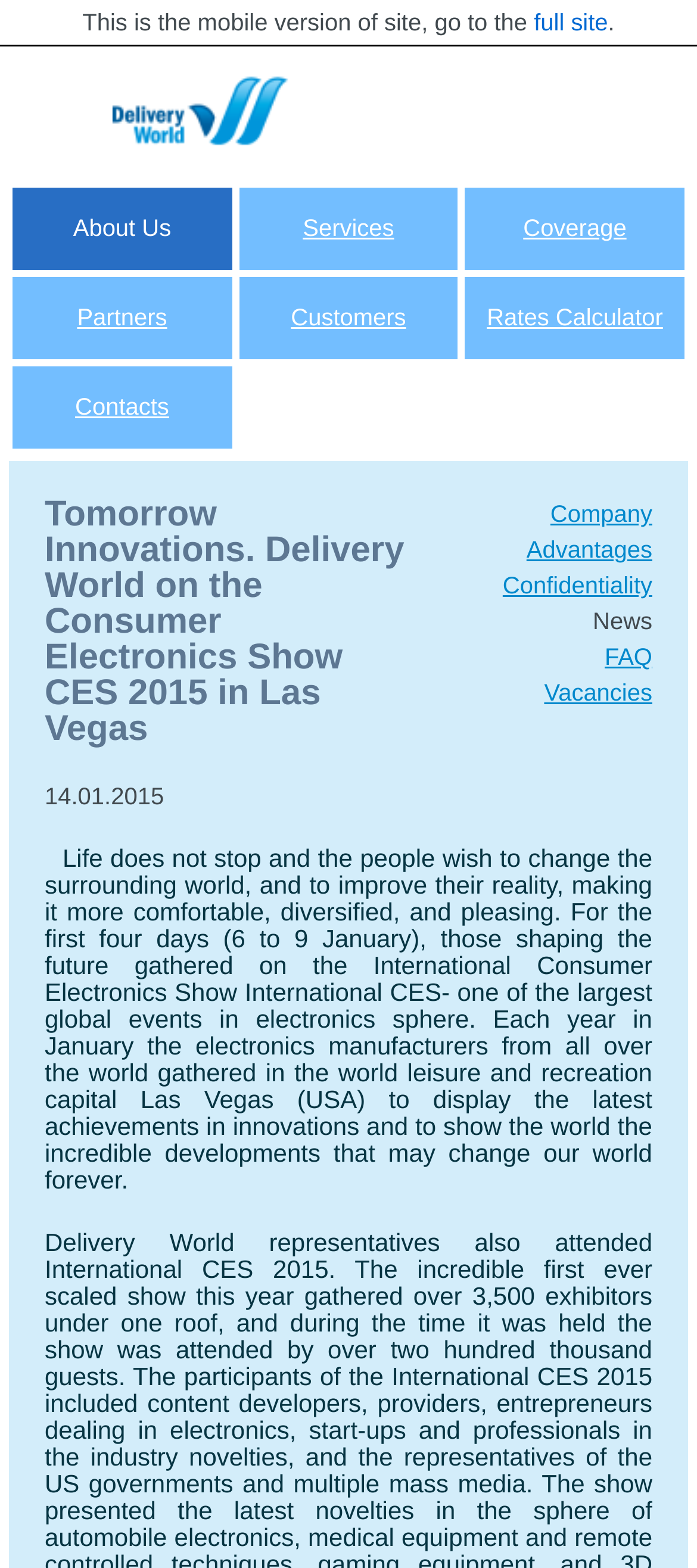Specify the bounding box coordinates of the area that needs to be clicked to achieve the following instruction: "view news".

[0.85, 0.388, 0.936, 0.405]